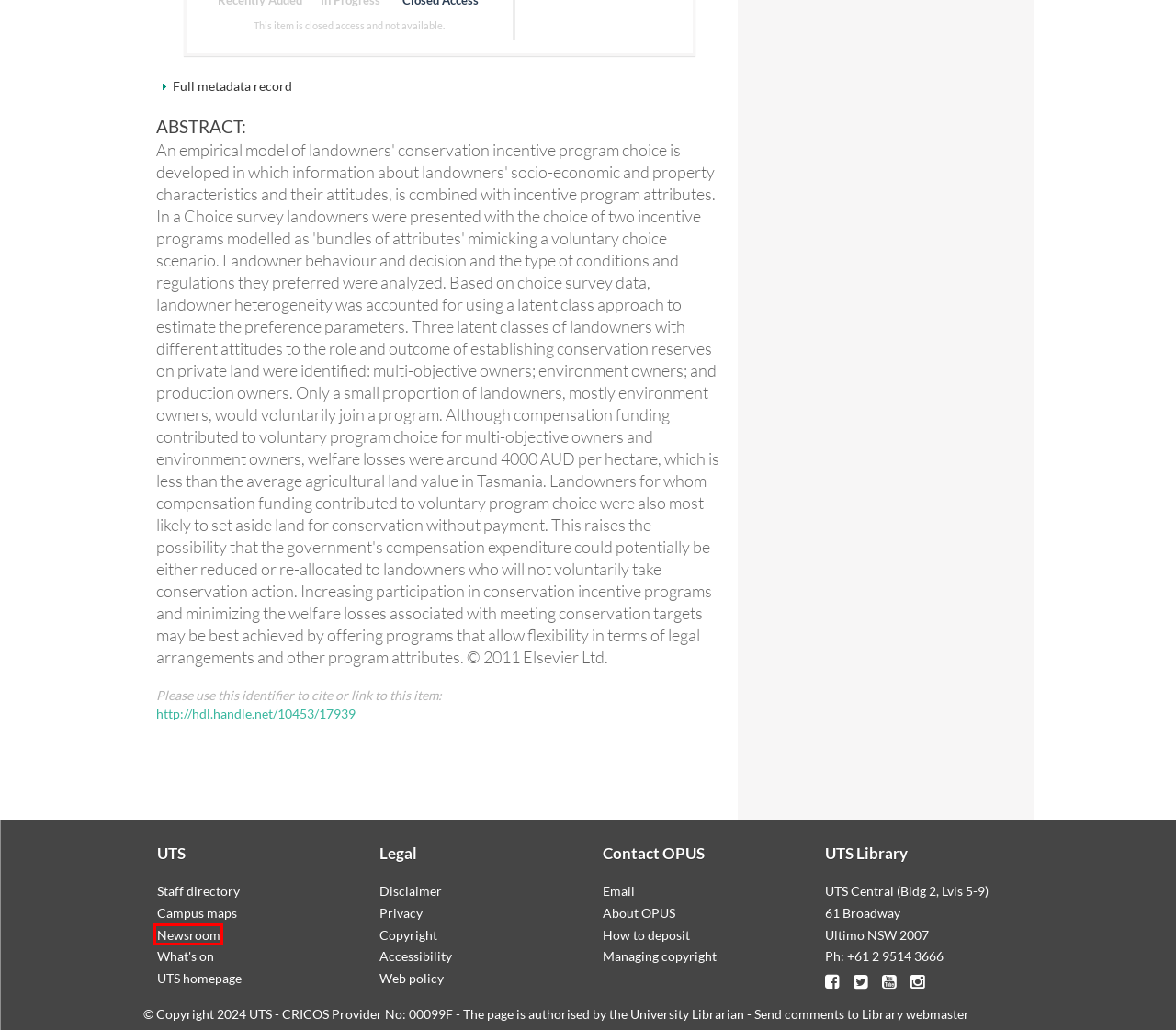Given a screenshot of a webpage with a red rectangle bounding box around a UI element, select the best matching webpage description for the new webpage that appears after clicking the highlighted element. The candidate descriptions are:
A. Publishing on the UTSWeb Policy - UTS Policies and Directives
B. Disclaimer | University of Technology Sydney
C. Accessibility statement | University of Technology Sydney
D. News | University of Technology Sydney
E. Home | University of Technology Sydney
F. Events | University of Technology Sydney
G. Website privacy notice | University of Technology Sydney
H. Copyright statement | University of Technology Sydney

D